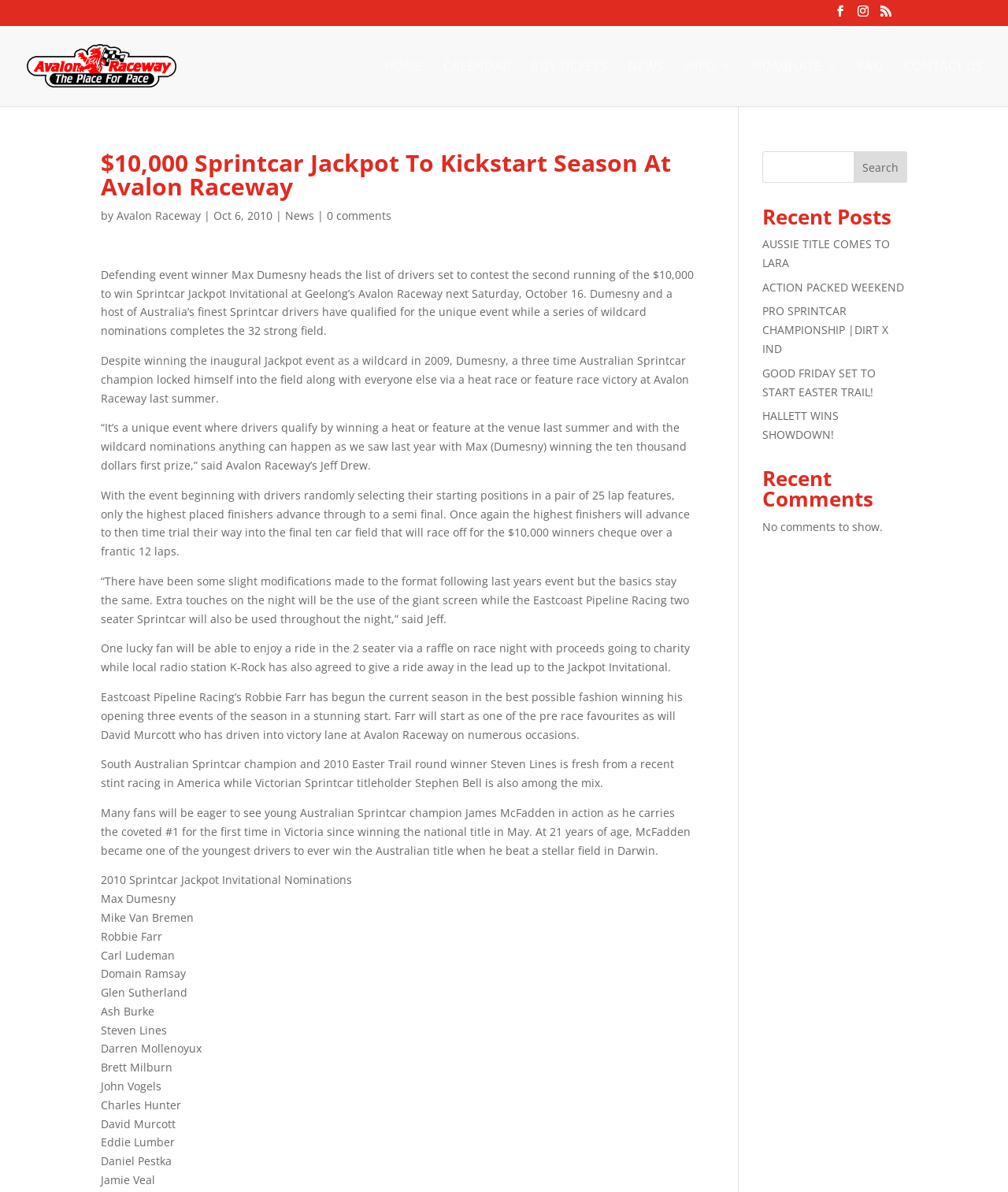Examine the image and give a thorough answer to the following question:
What is the purpose of the giant screen on race night?

The article mentions that the giant screen will be used on race night as an extra touch, but it does not specify exactly how it will be used. It can be inferred that it will be used to enhance the spectator experience in some way.